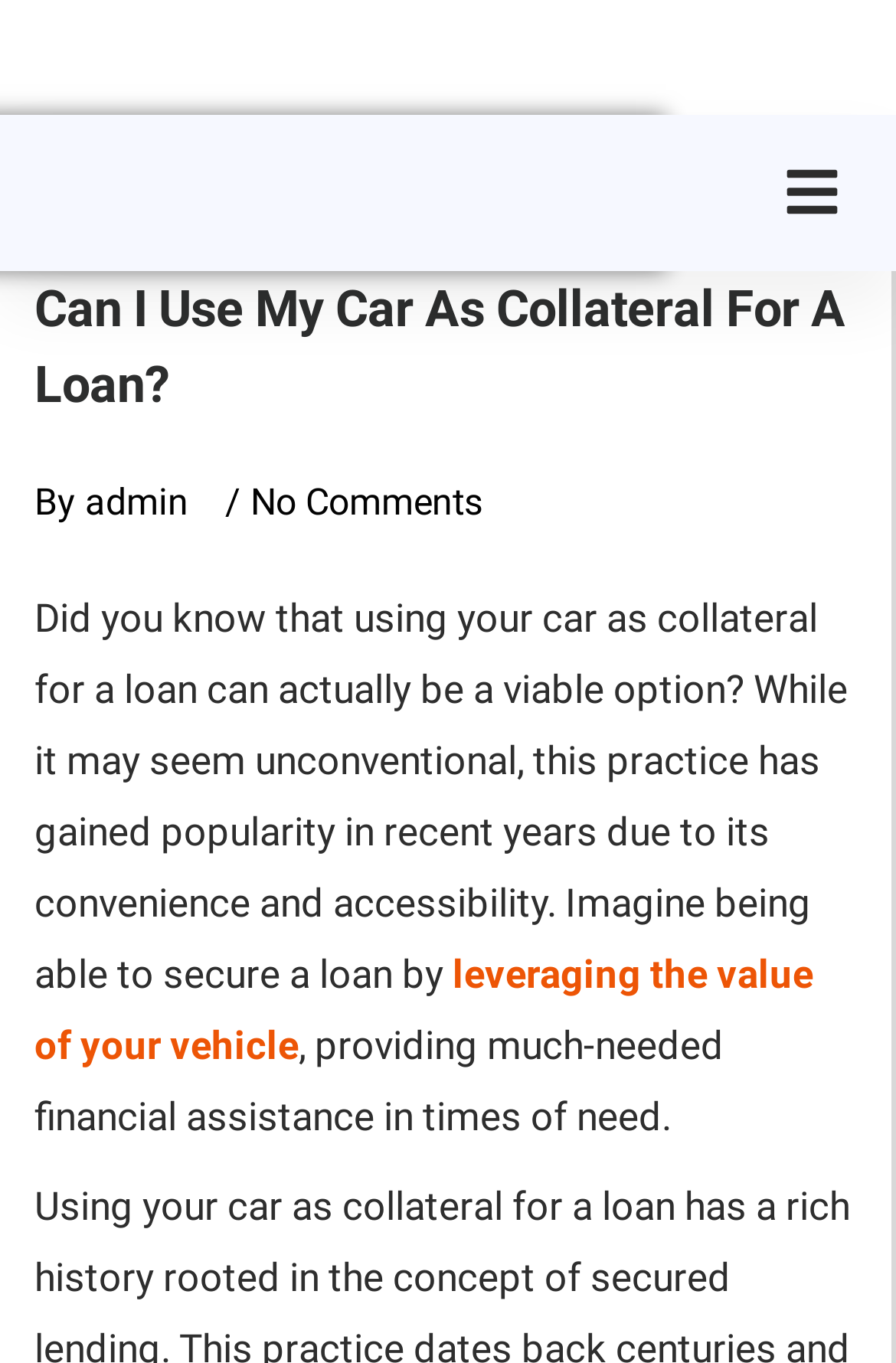What is the topic of the blog post?
Refer to the image and respond with a one-word or short-phrase answer.

Using car as collateral for a loan